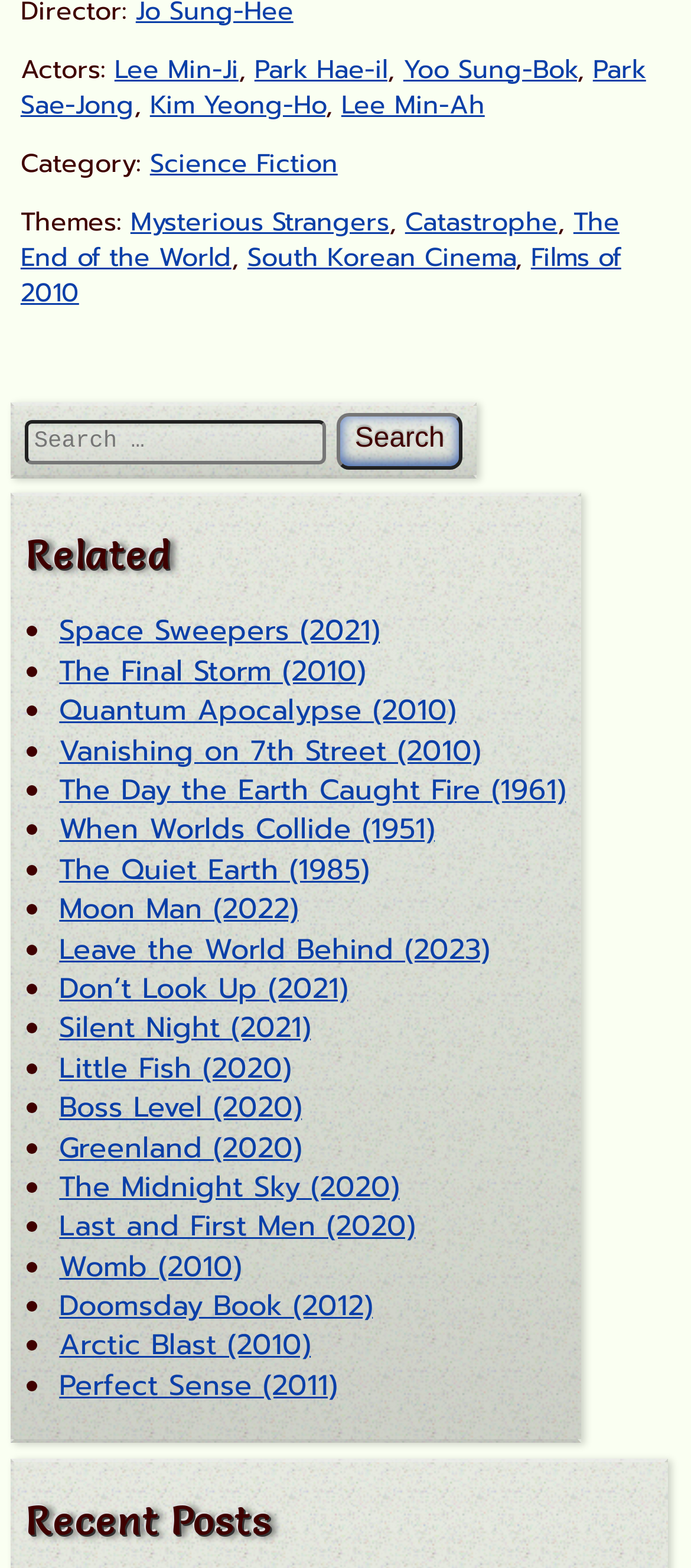Please indicate the bounding box coordinates of the element's region to be clicked to achieve the instruction: "View related movie 'Space Sweepers (2021)'". Provide the coordinates as four float numbers between 0 and 1, i.e., [left, top, right, bottom].

[0.086, 0.389, 0.55, 0.416]